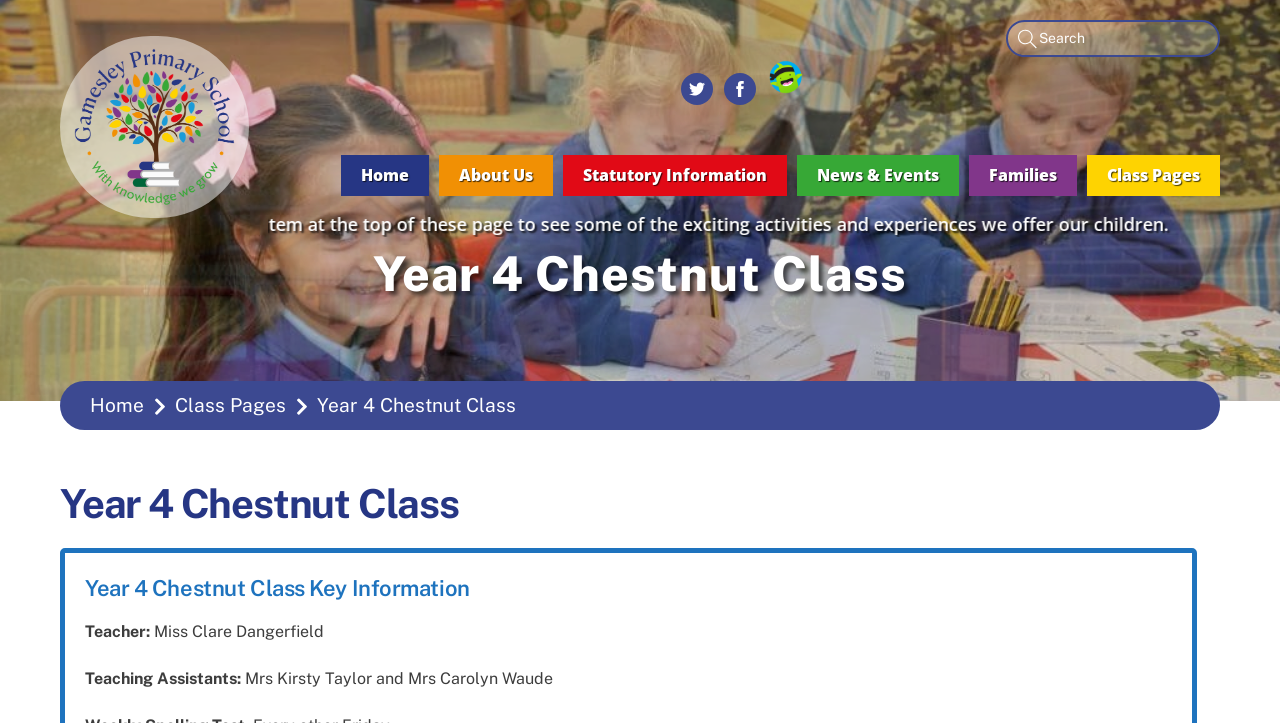How many teaching assistants are there in Year 4 Chestnut Class?
Look at the image and respond with a one-word or short-phrase answer.

Two